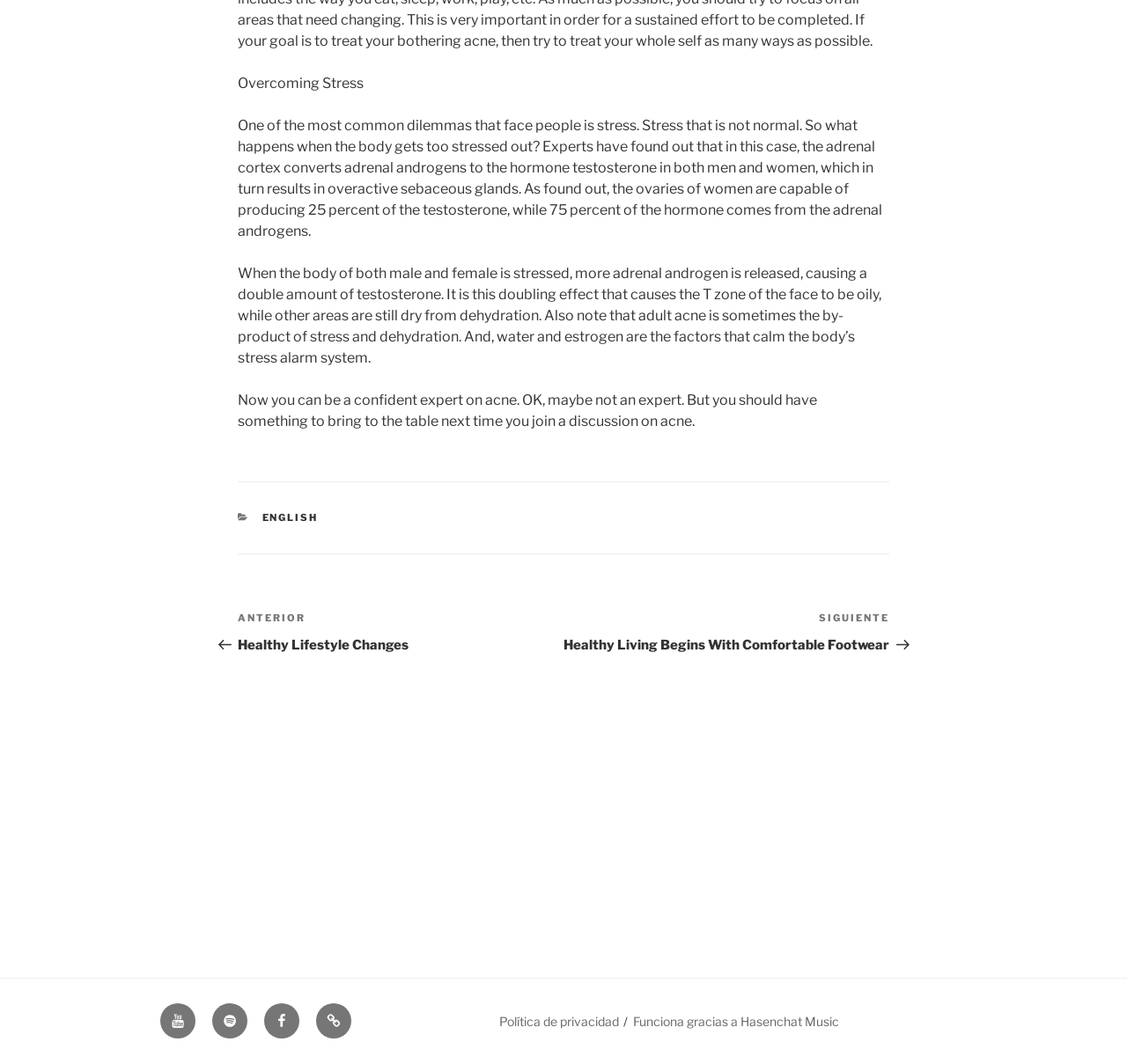Please locate the bounding box coordinates of the element that should be clicked to complete the given instruction: "Login to your account".

None